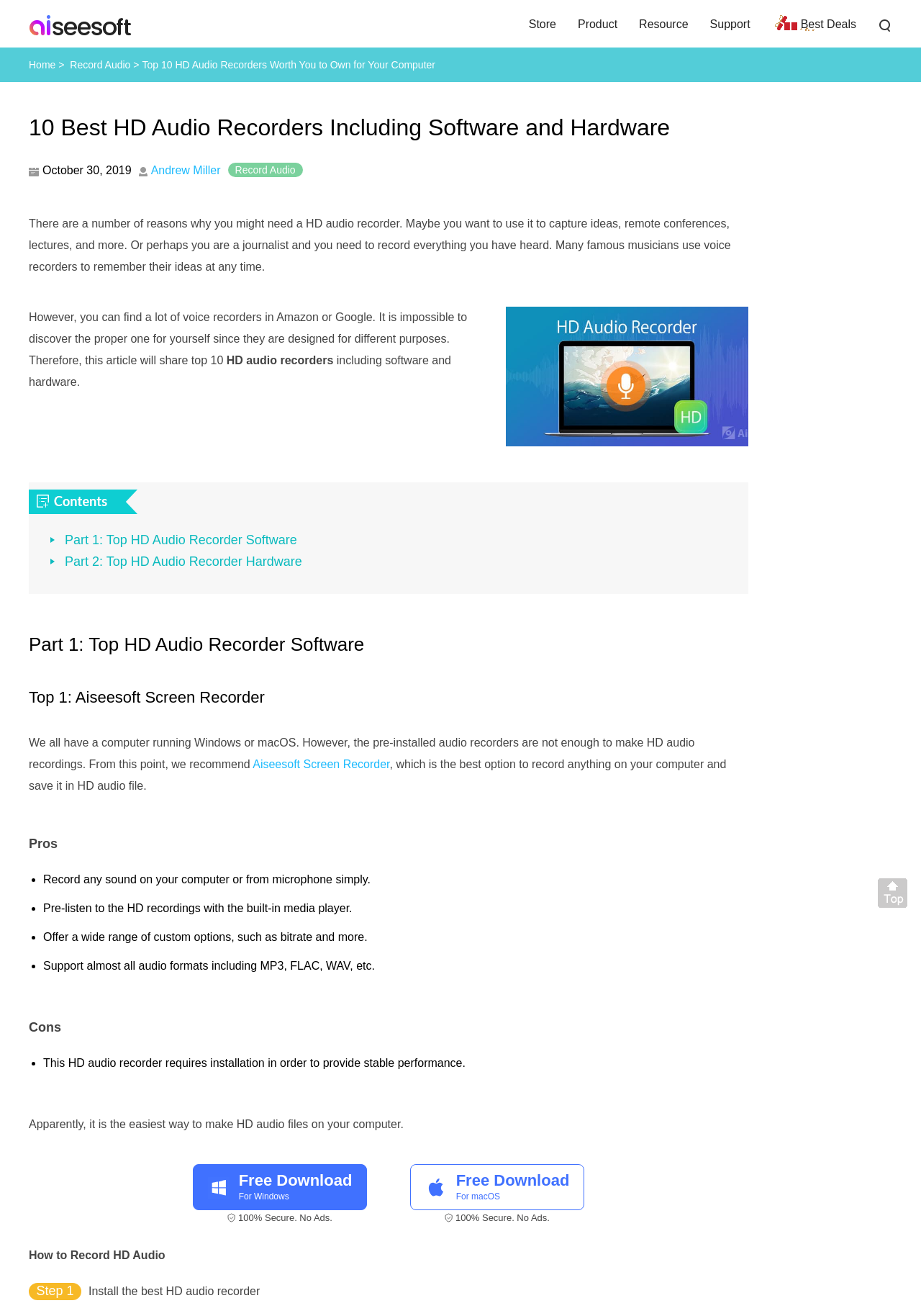Provide the bounding box coordinates of the area you need to click to execute the following instruction: "Read the 'Top 10 HD Audio Recorders Worth You to Own for Your Computer' article".

[0.154, 0.045, 0.473, 0.054]